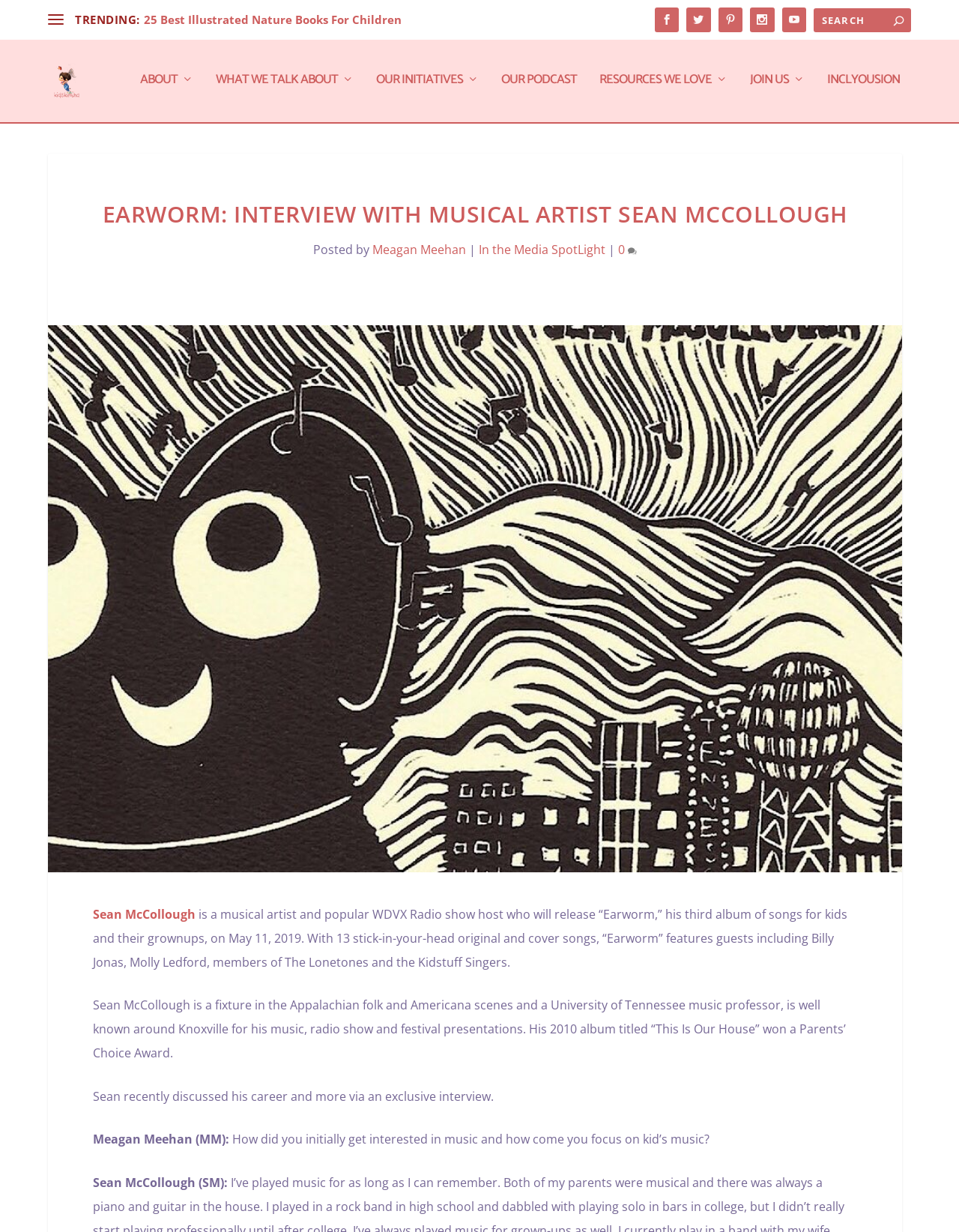Look at the image and answer the question in detail:
What is the title of the album being released by Sean McCollough?

The answer can be found in the heading 'EARWORM: INTERVIEW WITH MUSICAL ARTIST SEAN MCCOLLOUGH' and also in the text '“Earworm,” his third album of songs for kids and their grownups...'.